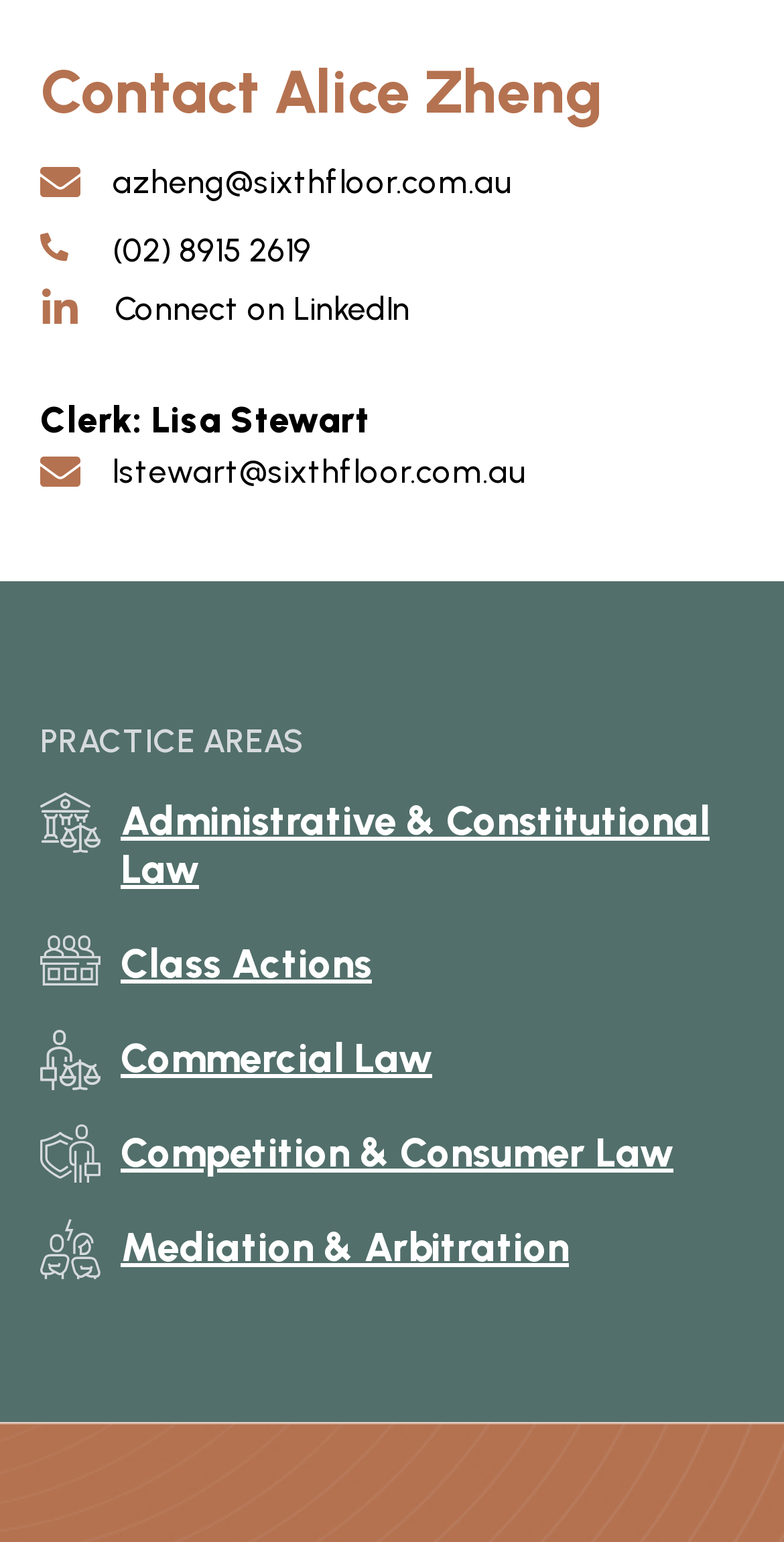How many practice areas are listed?
Identify the answer in the screenshot and reply with a single word or phrase.

6